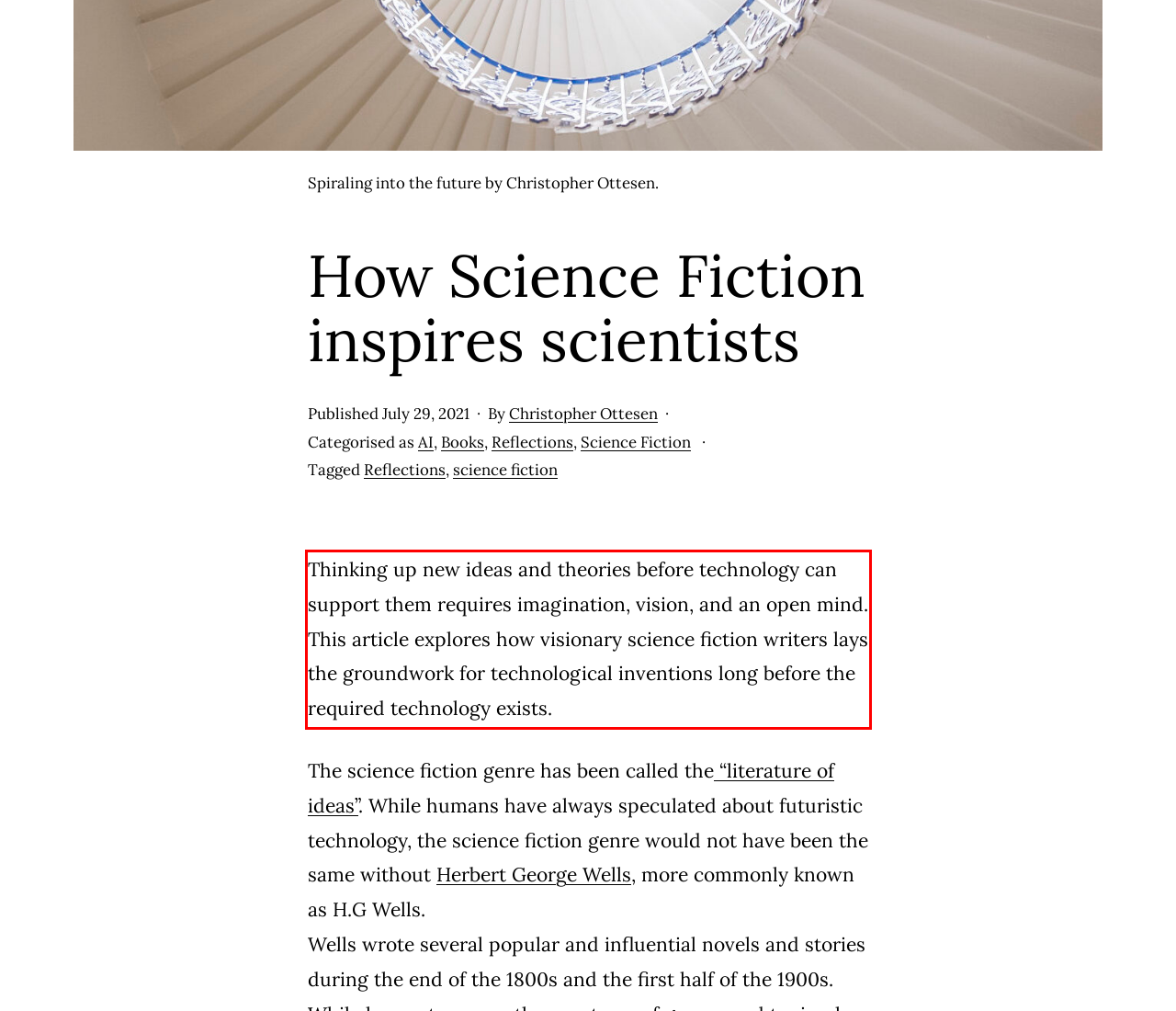Look at the provided screenshot of the webpage and perform OCR on the text within the red bounding box.

Thinking up new ideas and theories before technology can support them requires imagination, vision, and an open mind. This article explores how visionary science fiction writers lays the groundwork for technological inventions long before the required technology exists.